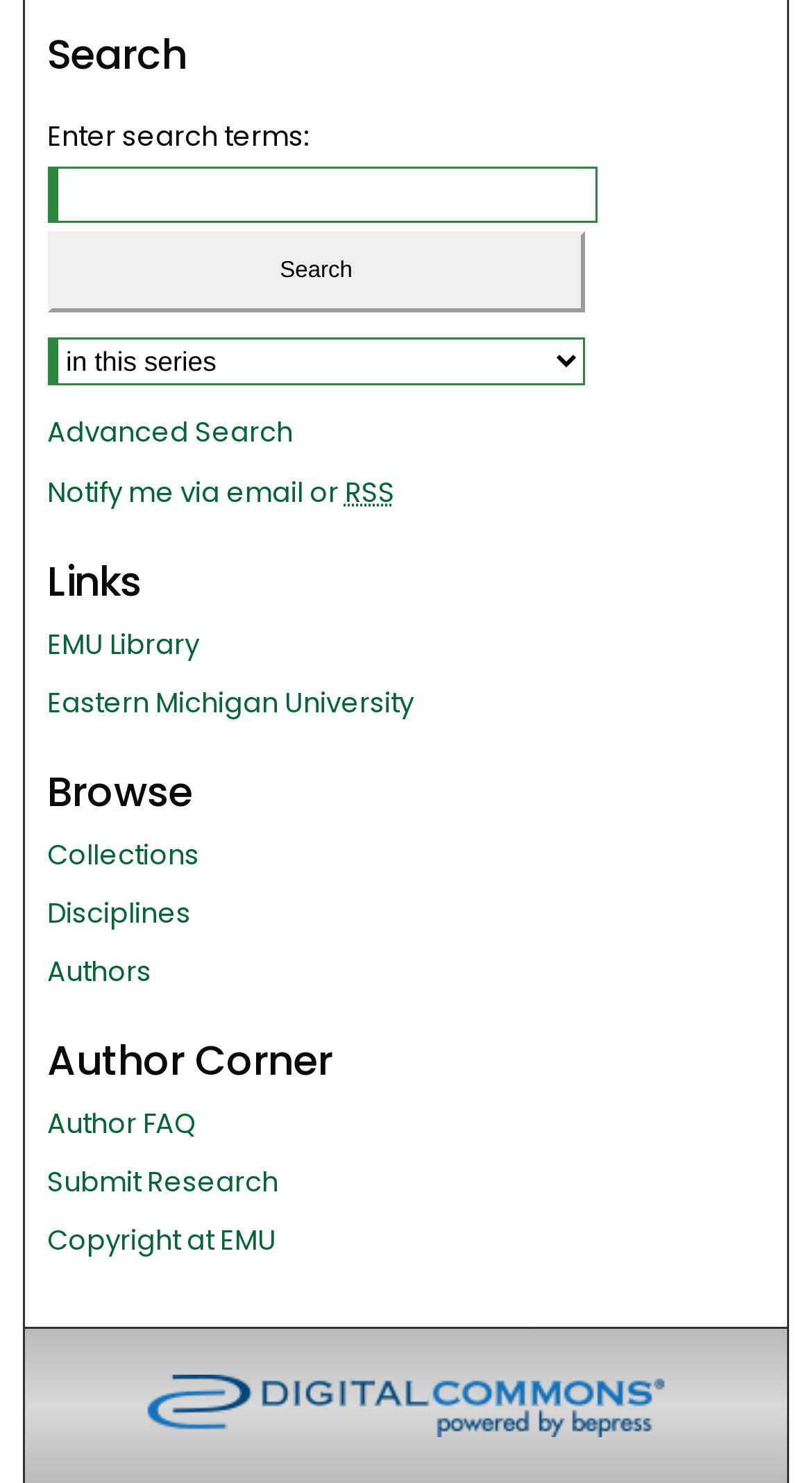Provide a short, one-word or phrase answer to the question below:
What is the text next to the 'Select context to search:' label?

Enter search terms: